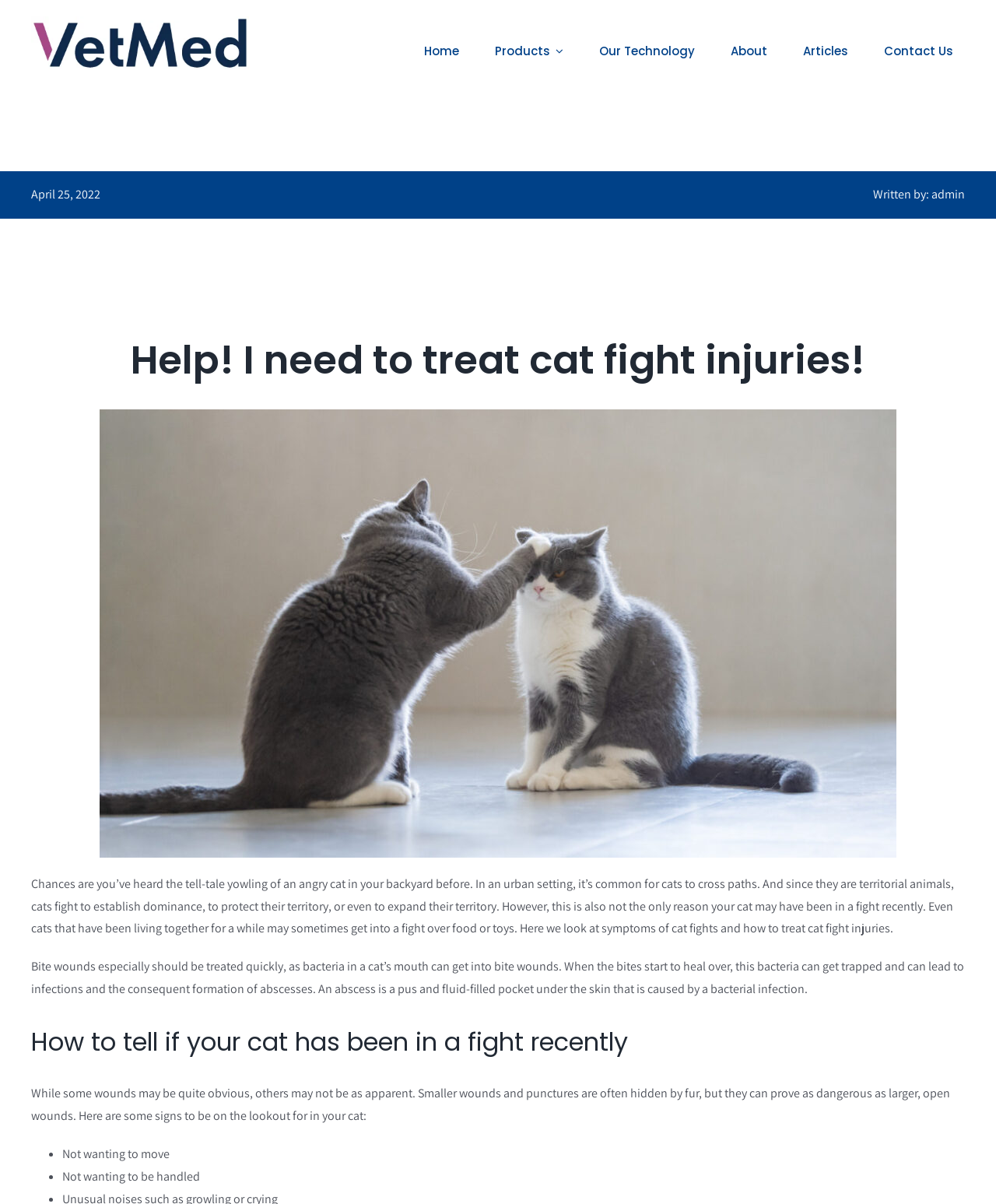Based on the element description Home, identify the bounding box of the UI element in the given webpage screenshot. The coordinates should be in the format (top-left x, top-left y, bottom-right x, bottom-right y) and must be between 0 and 1.

[0.414, 0.026, 0.472, 0.058]